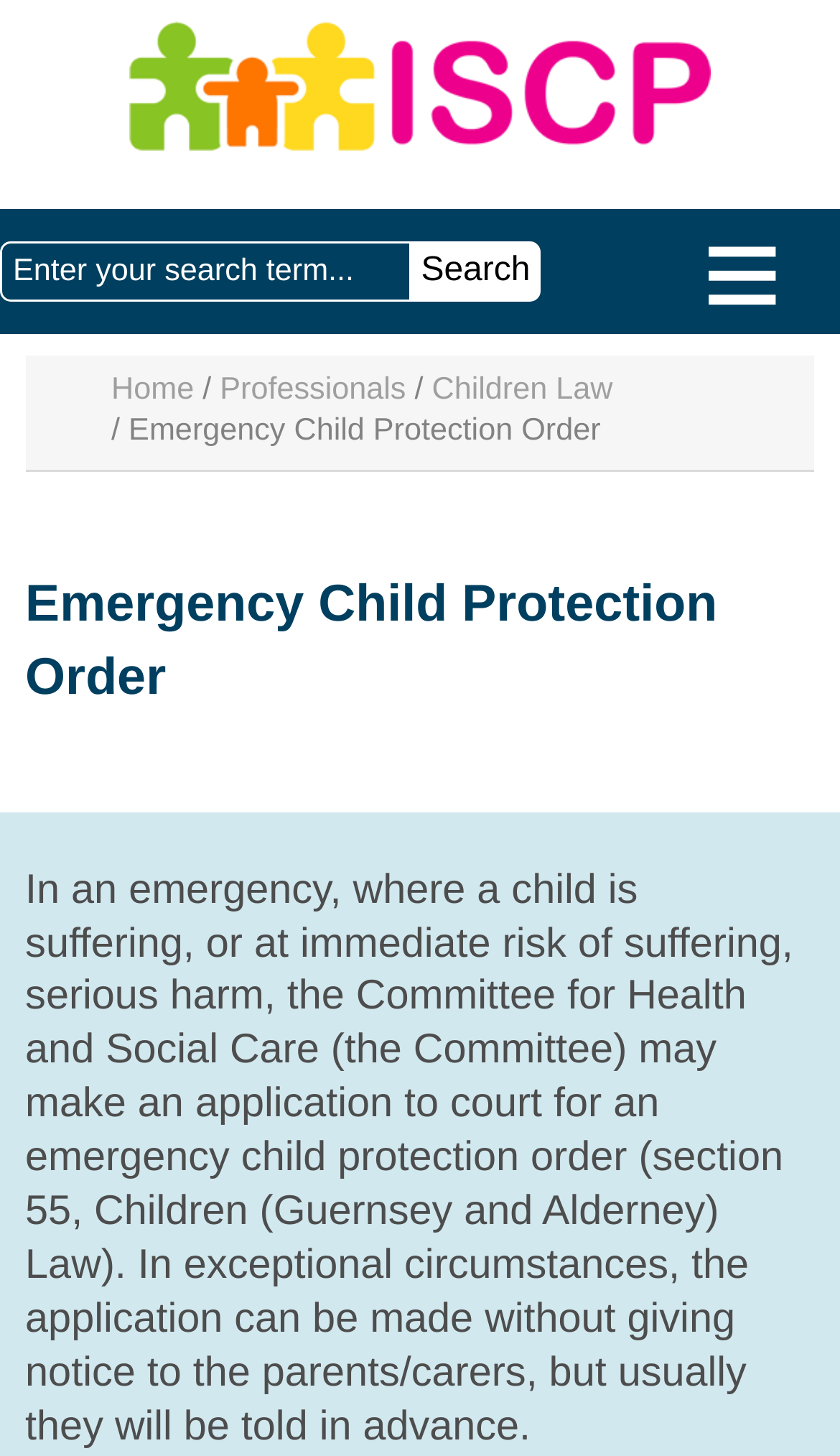Based on the element description, predict the bounding box coordinates (top-left x, top-left y, bottom-right x, bottom-right y) for the UI element in the screenshot: parent_node: ≡ title="Home"

[0.154, 0.085, 0.846, 0.11]